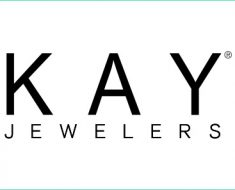Describe all the elements in the image with great detail.

The image features the logo of Kay Jewelers, prominently displaying the brand name in a bold, modern typeface. The word "KAY" is stylized in uppercase letters, with the letters spaced apart, conveying elegance and sophistication. Below "KAY," the word "JEWELERS" is also presented in uppercase, providing clarity about the brand's focus on fine jewelry. This logo is associated with Kay Jewelers' guest satisfaction survey, as indicated in related promotional materials, inviting customers to share their feedback through their survey platform at www.survey.kay.com.